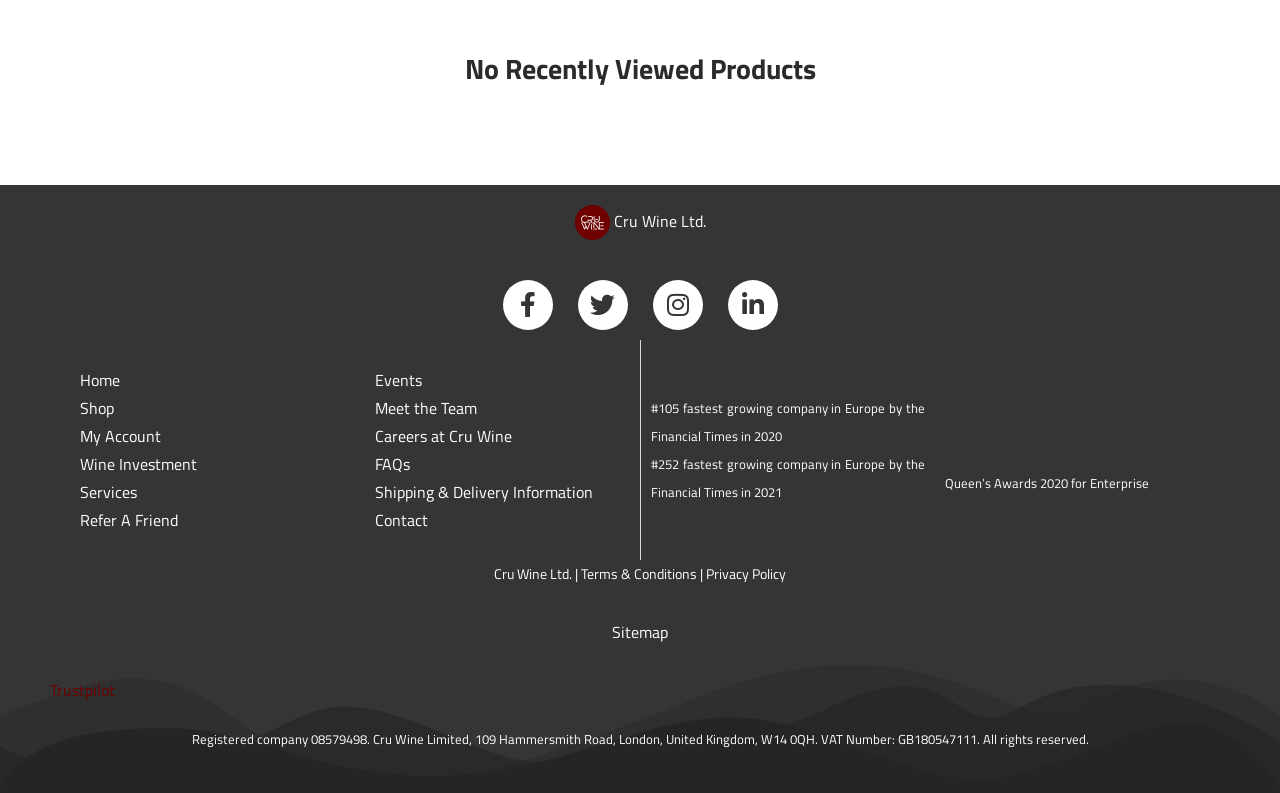What is the company name?
Answer the question using a single word or phrase, according to the image.

Cru Wine Ltd.